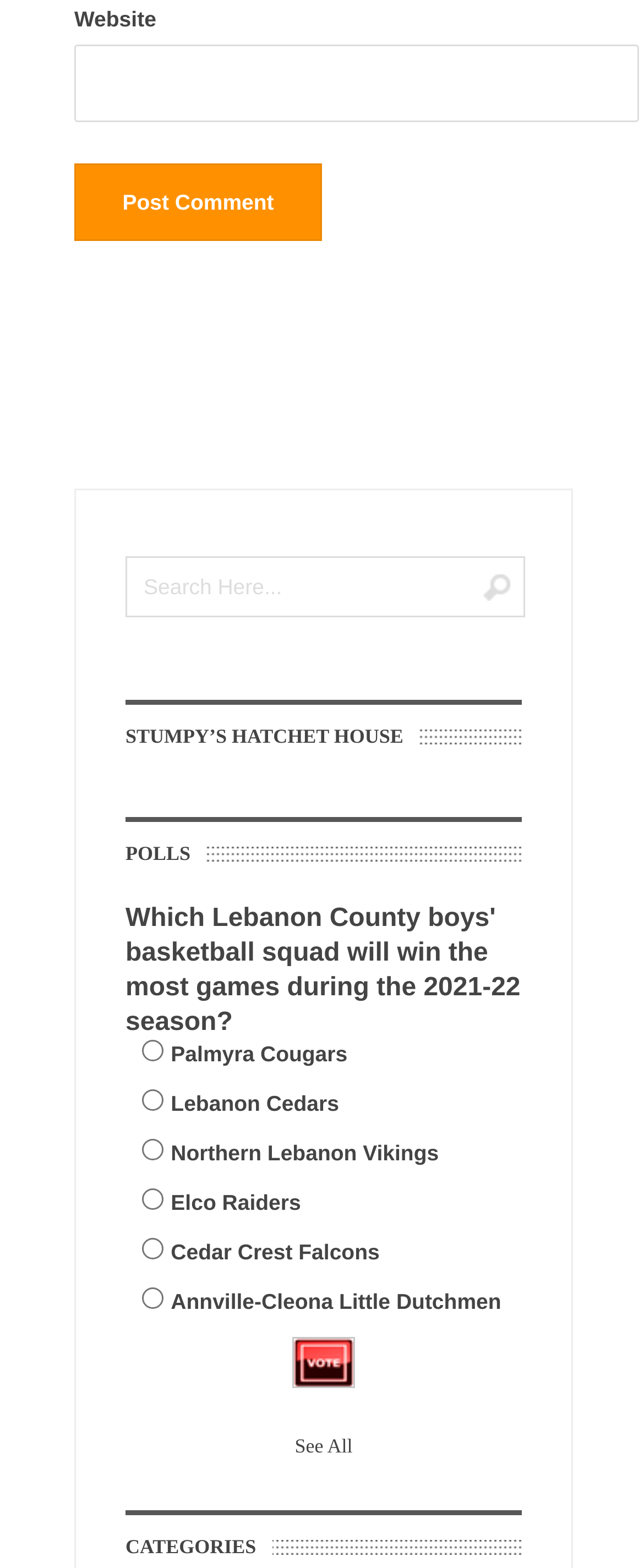Specify the bounding box coordinates of the area to click in order to execute this command: 'Post a comment'. The coordinates should consist of four float numbers ranging from 0 to 1, and should be formatted as [left, top, right, bottom].

[0.115, 0.104, 0.5, 0.154]